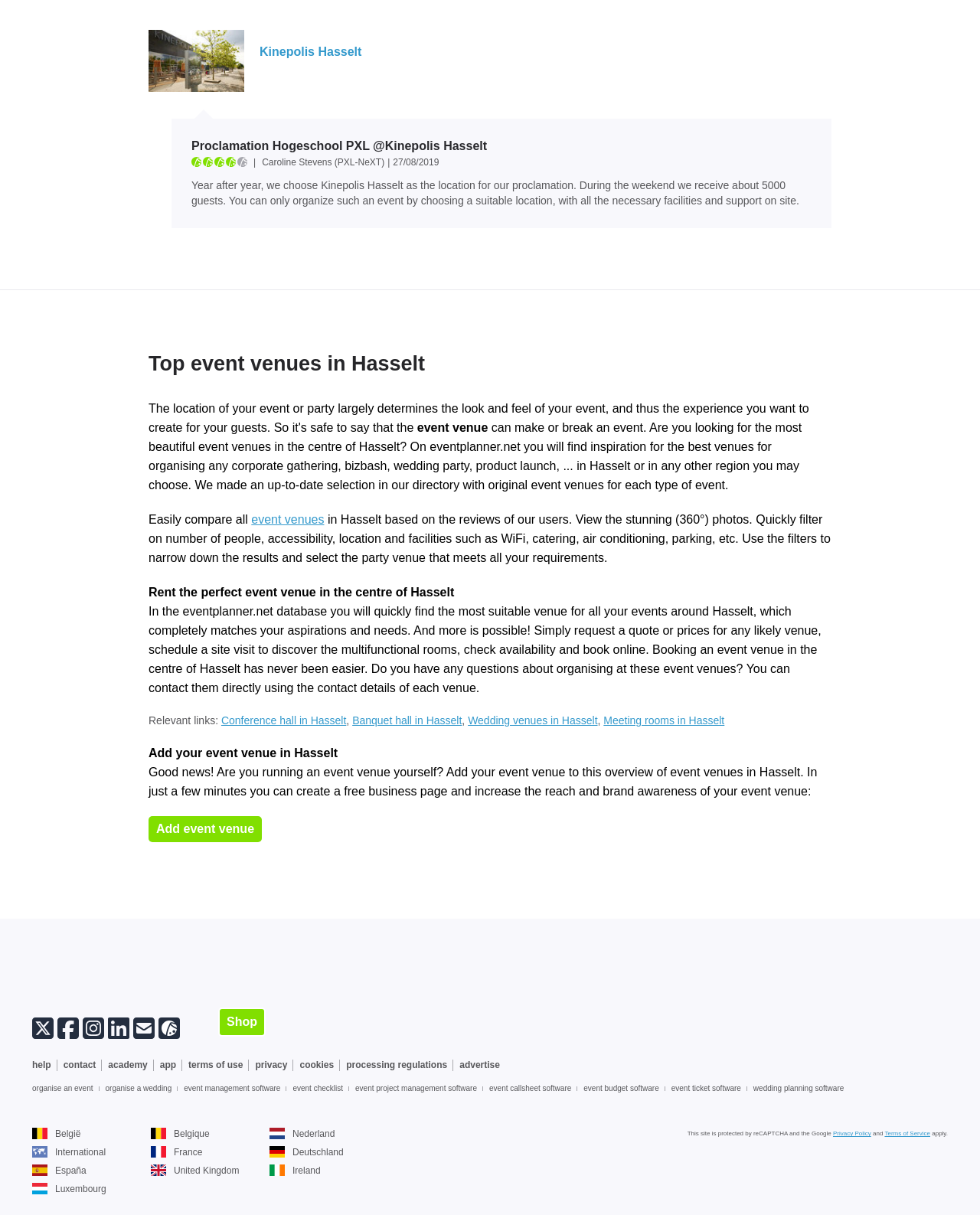With reference to the image, please provide a detailed answer to the following question: How many guests are received during the weekend?

The question asks for the number of guests received during the weekend. By analyzing the static text element with the text 'During the weekend we receive about 5000 guests.', we can find the answer to be 5000.